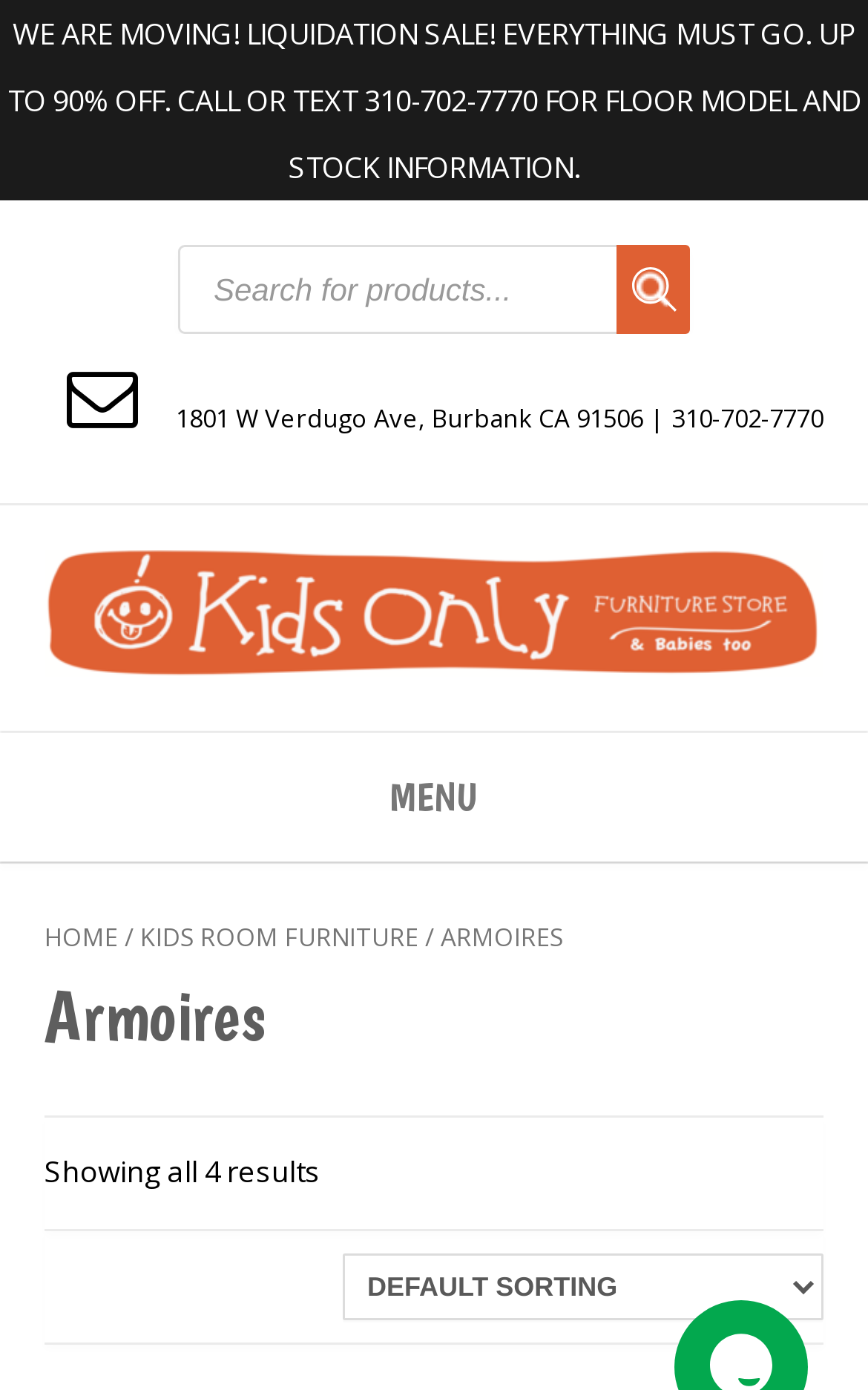Respond to the question below with a single word or phrase:
What type of furniture is being sold?

Kids room furniture